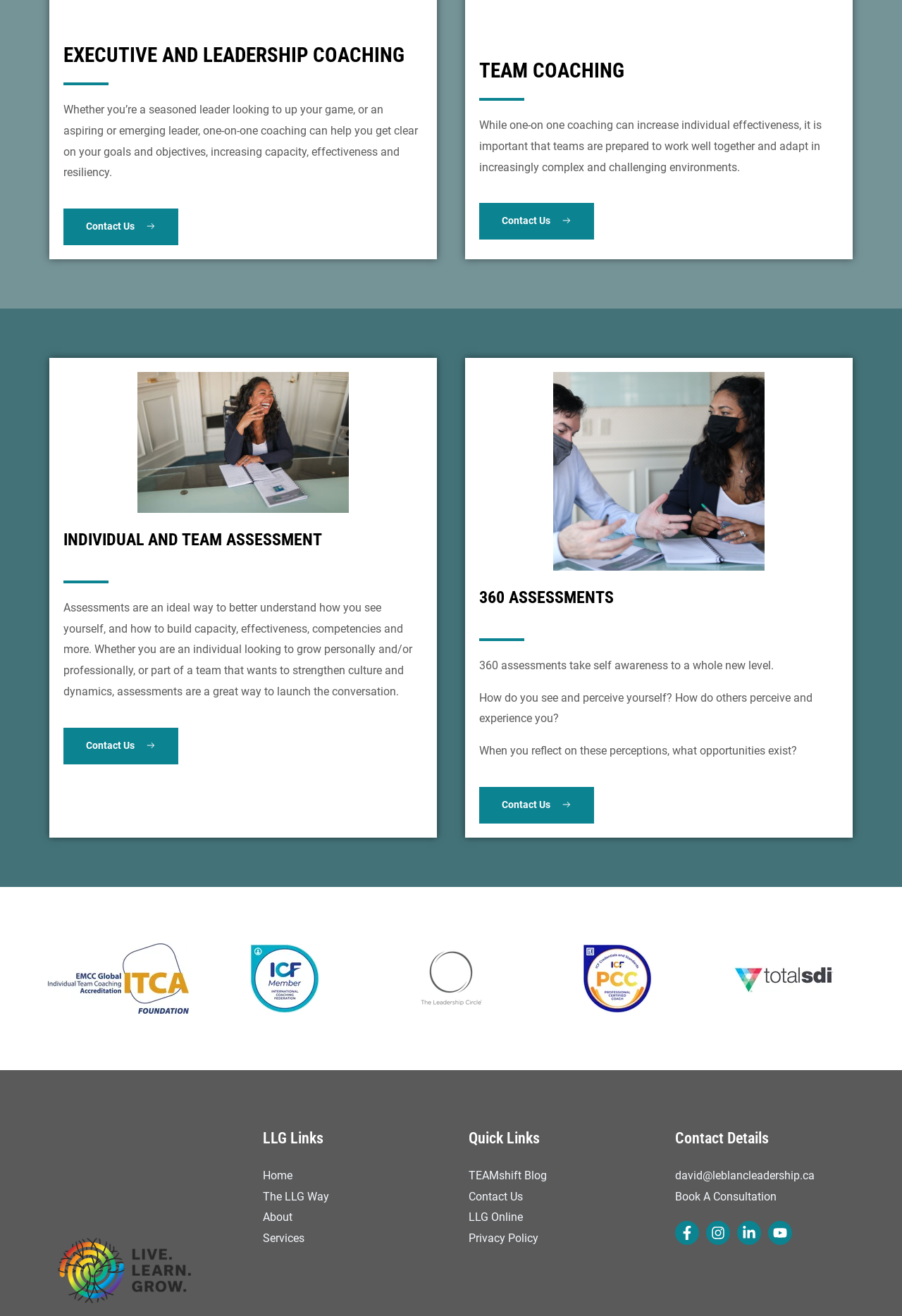How many social media links are present in the footer section?
Please provide a single word or phrase based on the screenshot.

4